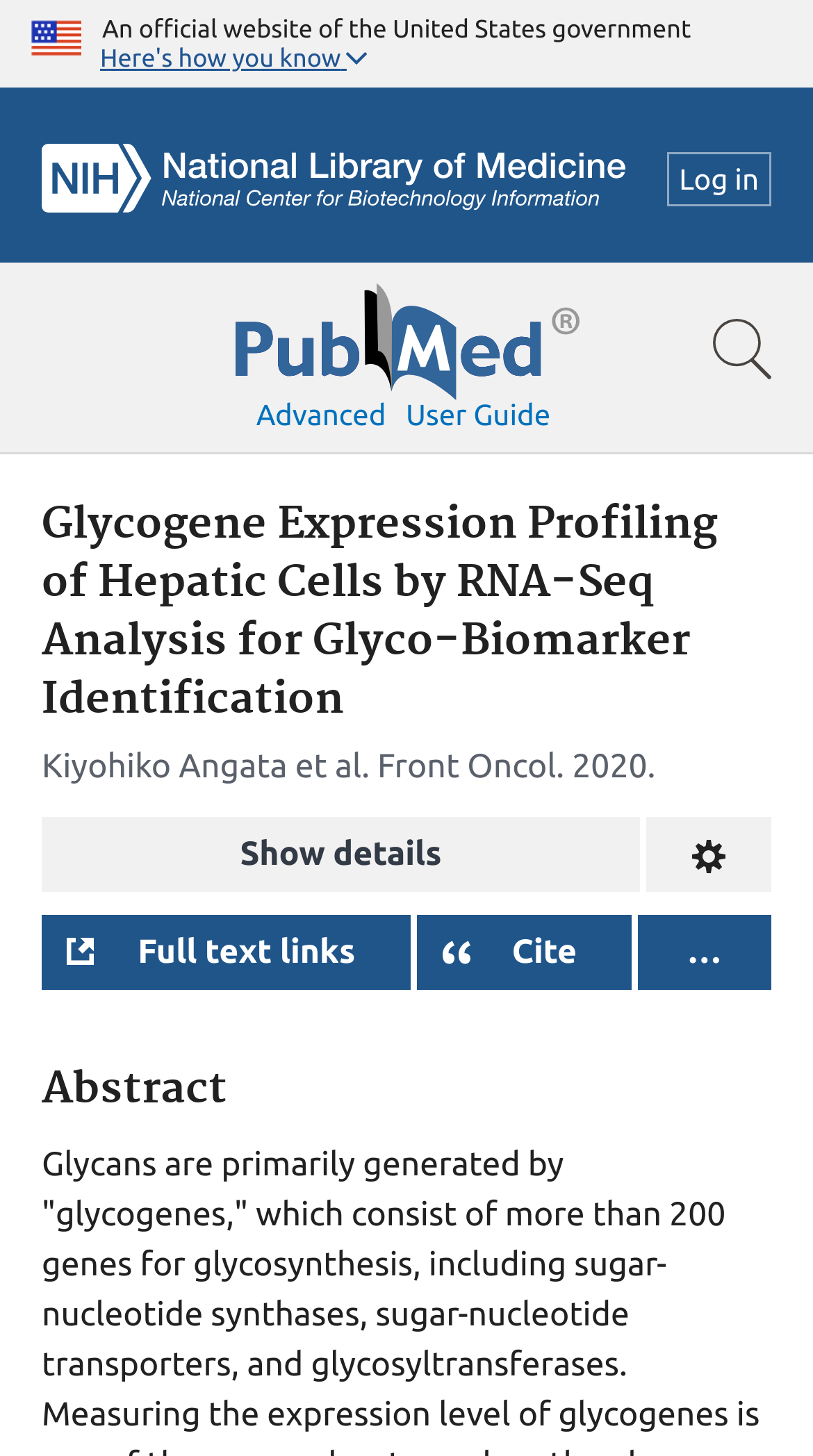Please indicate the bounding box coordinates for the clickable area to complete the following task: "Cite the article". The coordinates should be specified as four float numbers between 0 and 1, i.e., [left, top, right, bottom].

[0.63, 0.641, 0.71, 0.666]